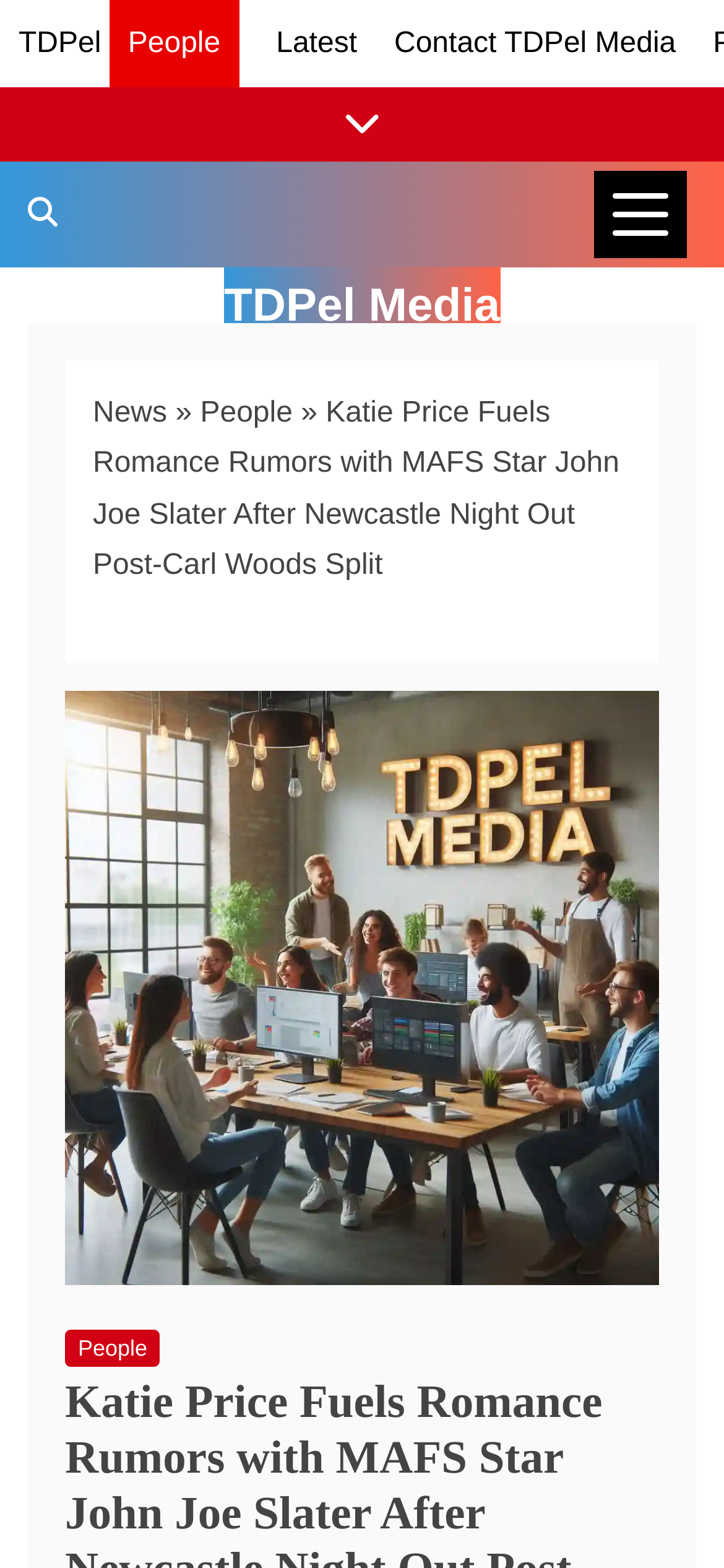Locate the bounding box coordinates of the area that needs to be clicked to fulfill the following instruction: "Search TDPel Media". The coordinates should be in the format of four float numbers between 0 and 1, namely [left, top, right, bottom].

[0.0, 0.103, 0.118, 0.171]